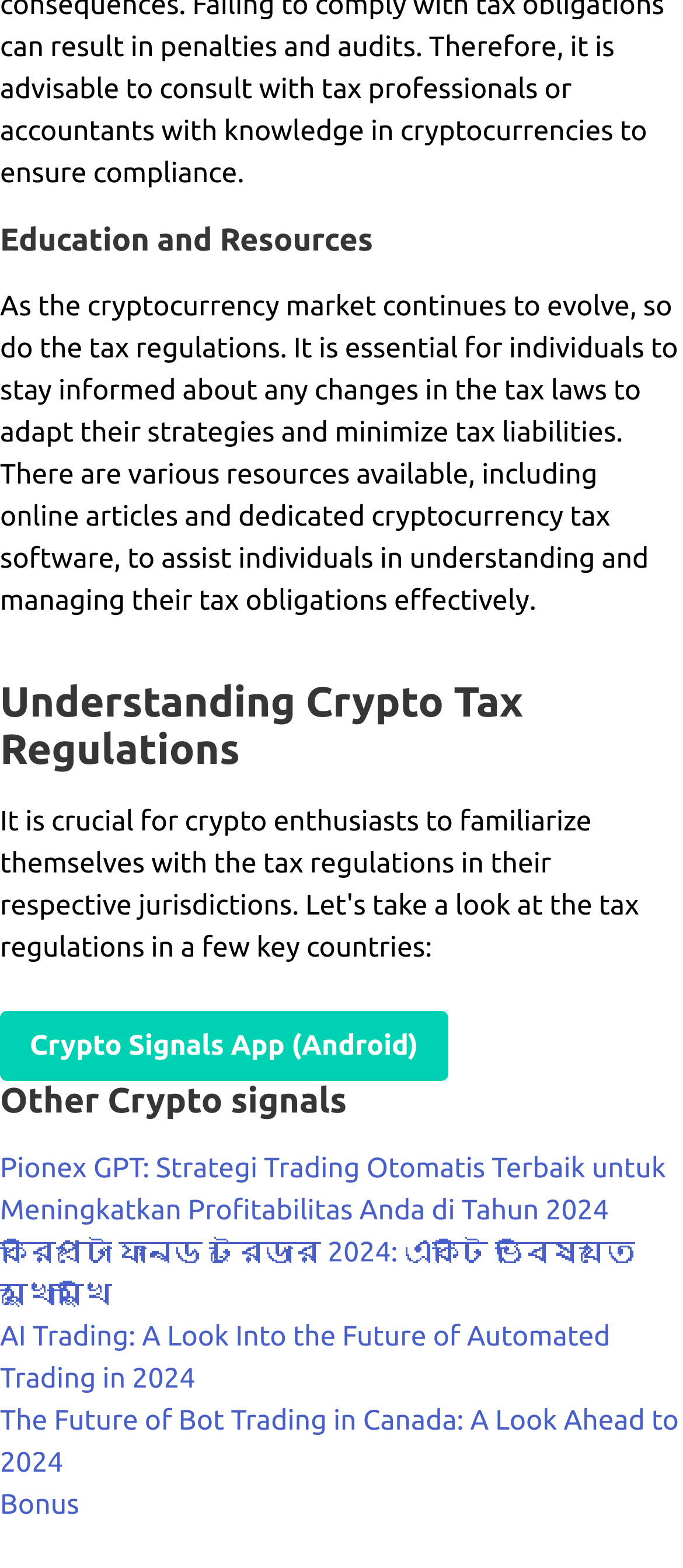Based on the element description Crypto Signals App (Android), identify the bounding box of the UI element in the given webpage screenshot. The coordinates should be in the format (top-left x, top-left y, bottom-right x, bottom-right y) and must be between 0 and 1.

[0.0, 0.645, 0.656, 0.689]